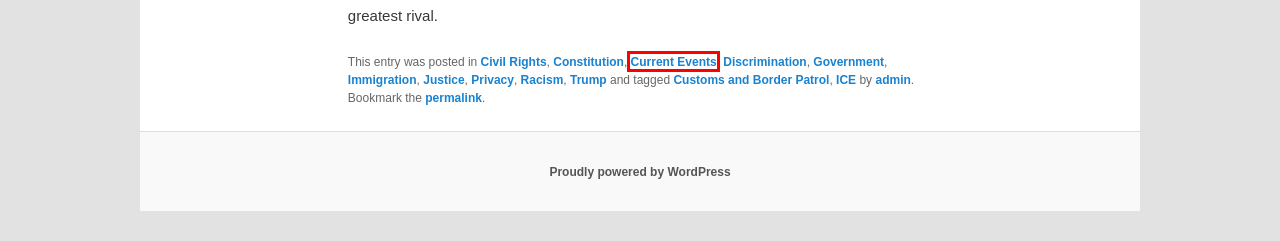You have a screenshot of a webpage, and a red bounding box highlights an element. Select the webpage description that best fits the new page after clicking the element within the bounding box. Options are:
A. Civil Rights | LaMaster's Corner
B. Immigration | LaMaster's Corner
C. Current Events | LaMaster's Corner
D. Blog Tool, Publishing Platform, and CMS – WordPress.org
E. Constitution | LaMaster's Corner
F. Justice | LaMaster's Corner
G. Privacy | LaMaster's Corner
H. Racism | LaMaster's Corner

C